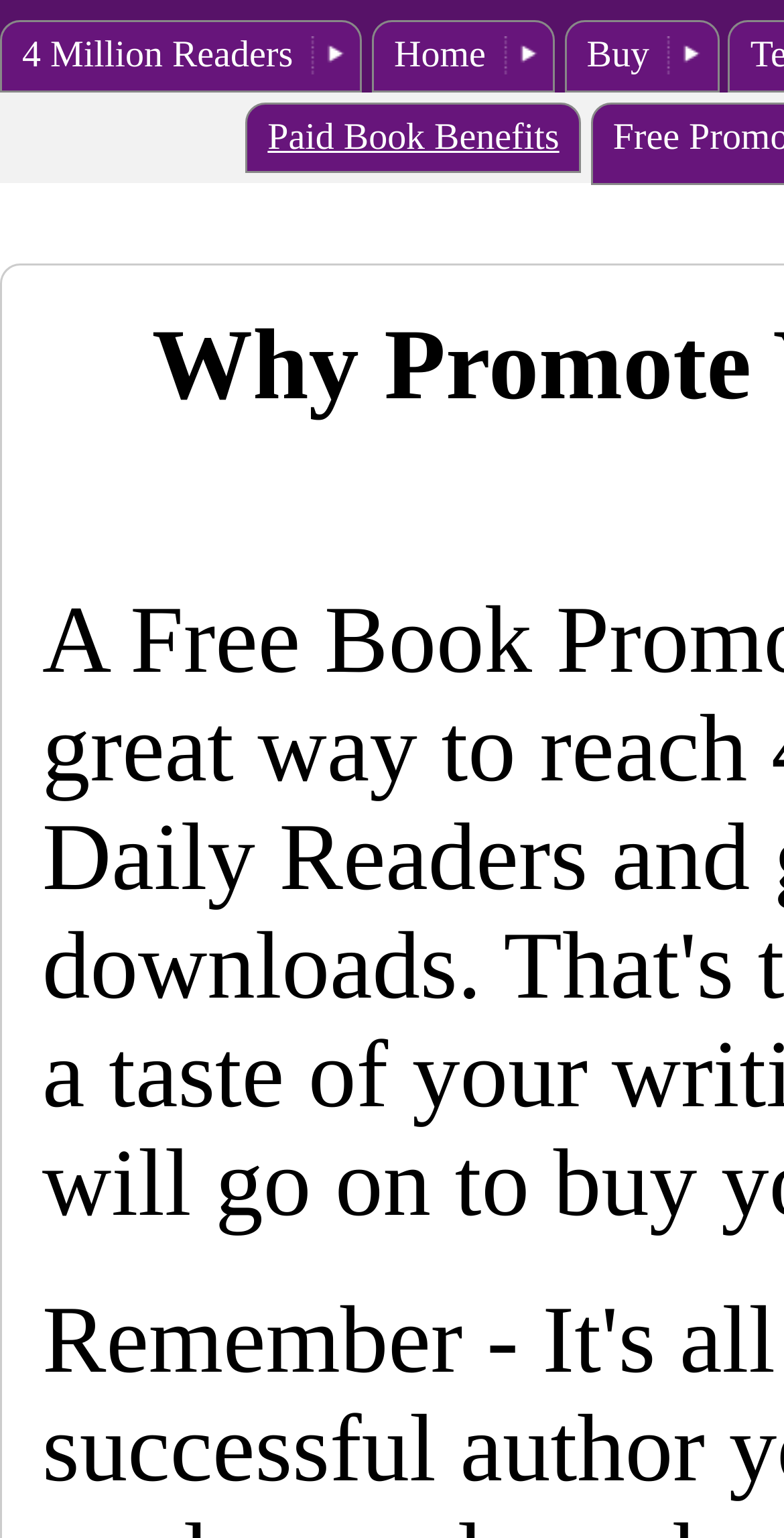Locate the bounding box of the UI element based on this description: "Home". Provide four float numbers between 0 and 1 as [left, top, right, bottom].

[0.474, 0.013, 0.708, 0.06]